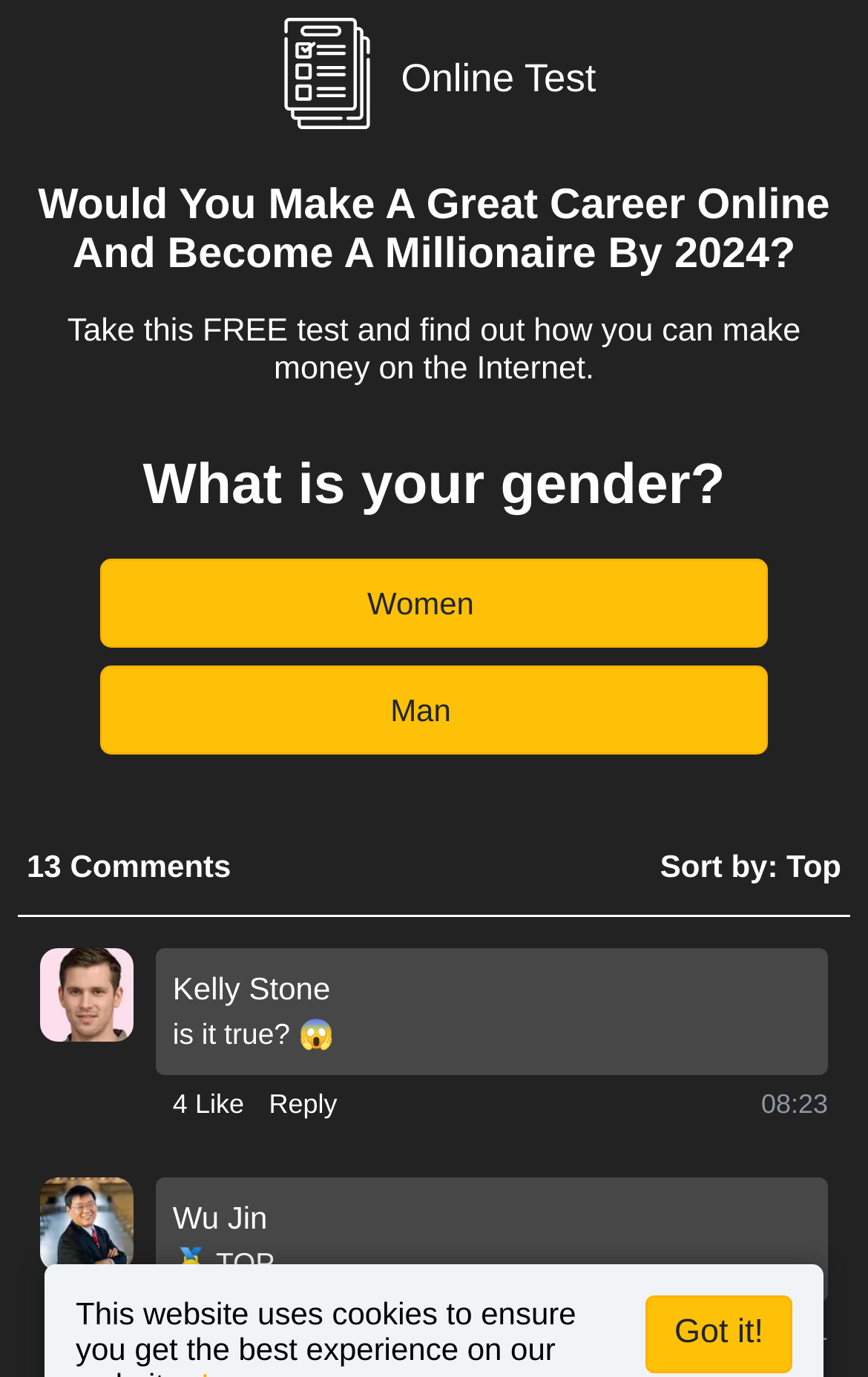How many options are available for the gender question?
Answer with a single word or phrase, using the screenshot for reference.

2